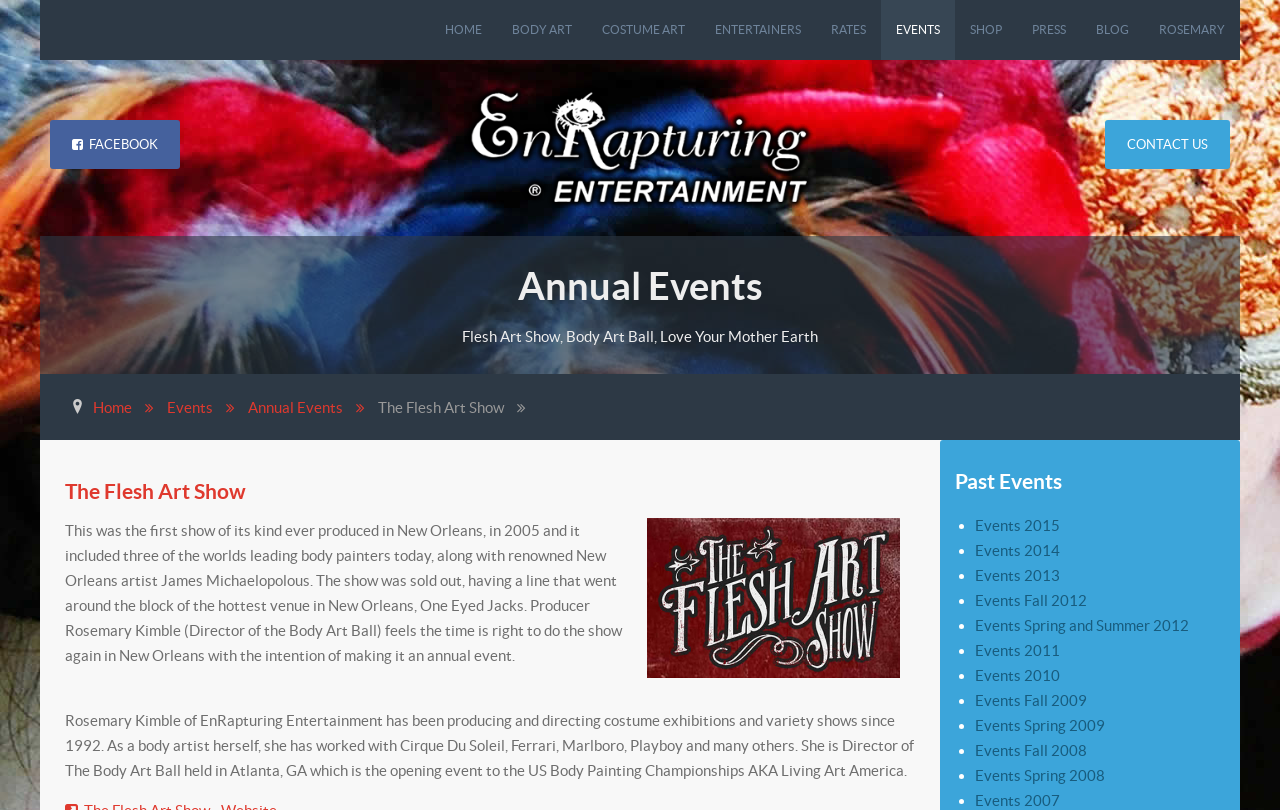Pinpoint the bounding box coordinates of the clickable area needed to execute the instruction: "Read the article by Maria Santos". The coordinates should be specified as four float numbers between 0 and 1, i.e., [left, top, right, bottom].

None